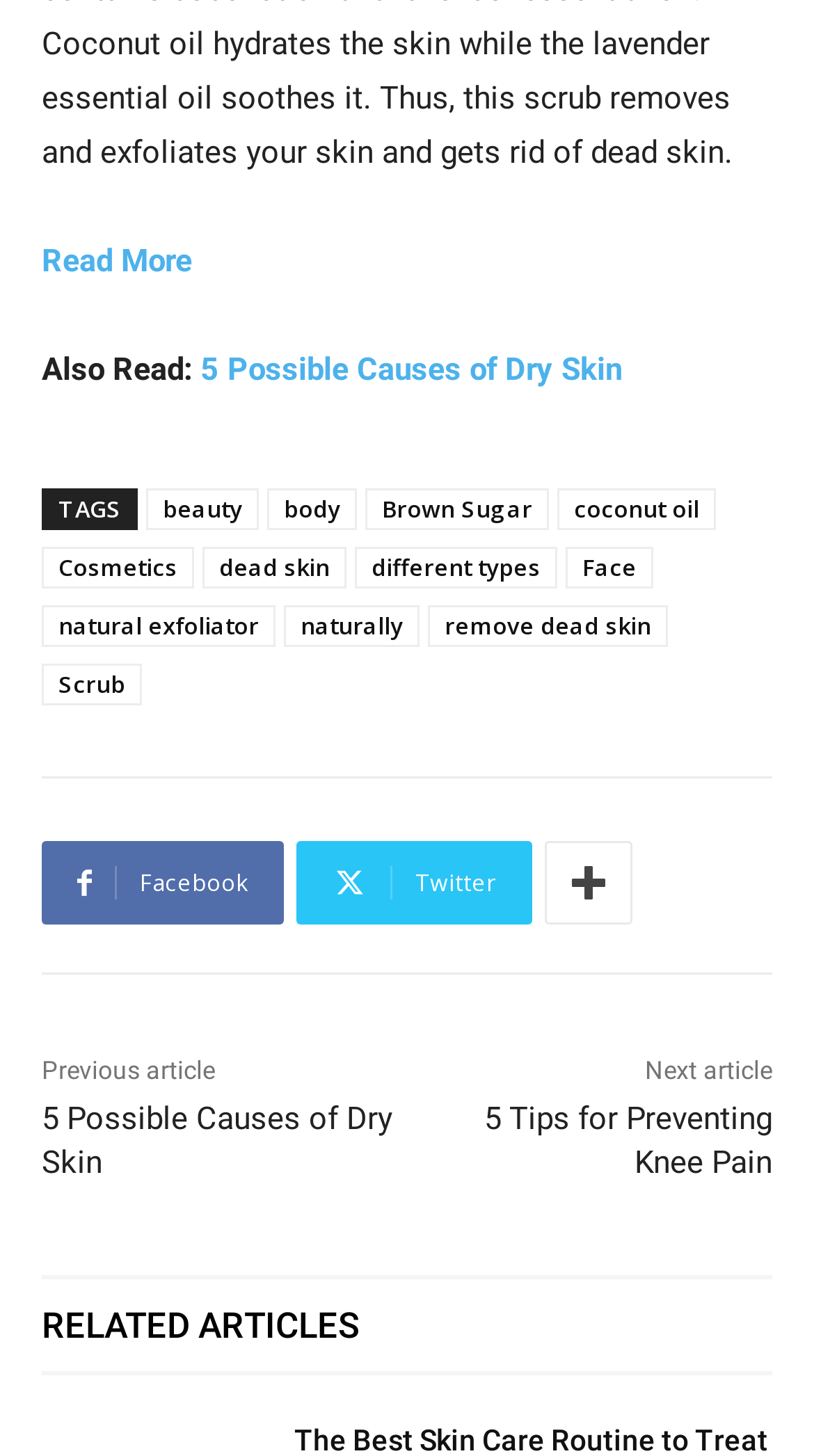Please identify the bounding box coordinates of the clickable area that will fulfill the following instruction: "Read more about the article". The coordinates should be in the format of four float numbers between 0 and 1, i.e., [left, top, right, bottom].

[0.051, 0.167, 0.246, 0.192]